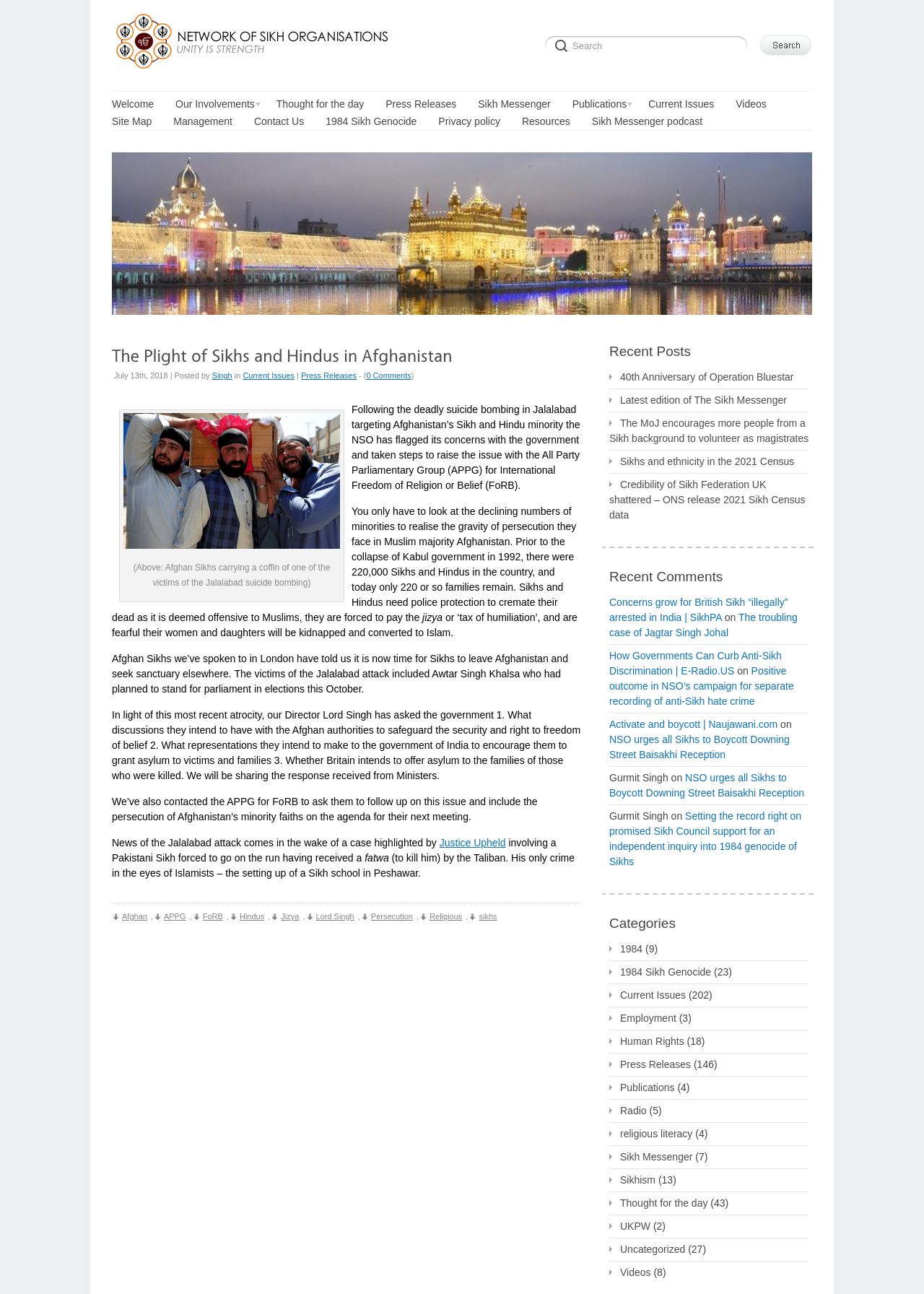Pinpoint the bounding box coordinates of the clickable element to carry out the following instruction: "Search for something."

[0.59, 0.028, 0.815, 0.04]